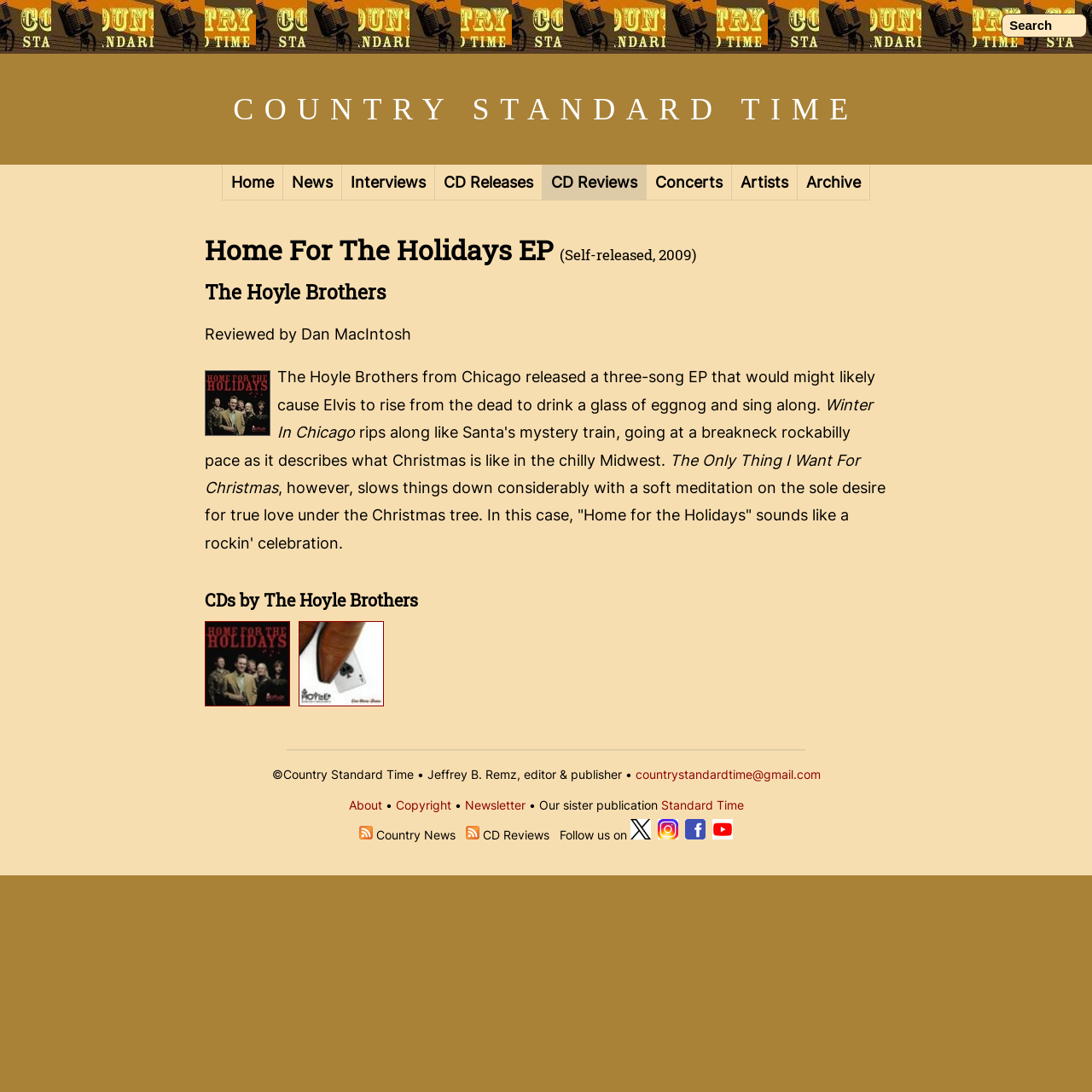Provide a brief response to the question using a single word or phrase: 
What is the name of the publication?

Country Standard Time